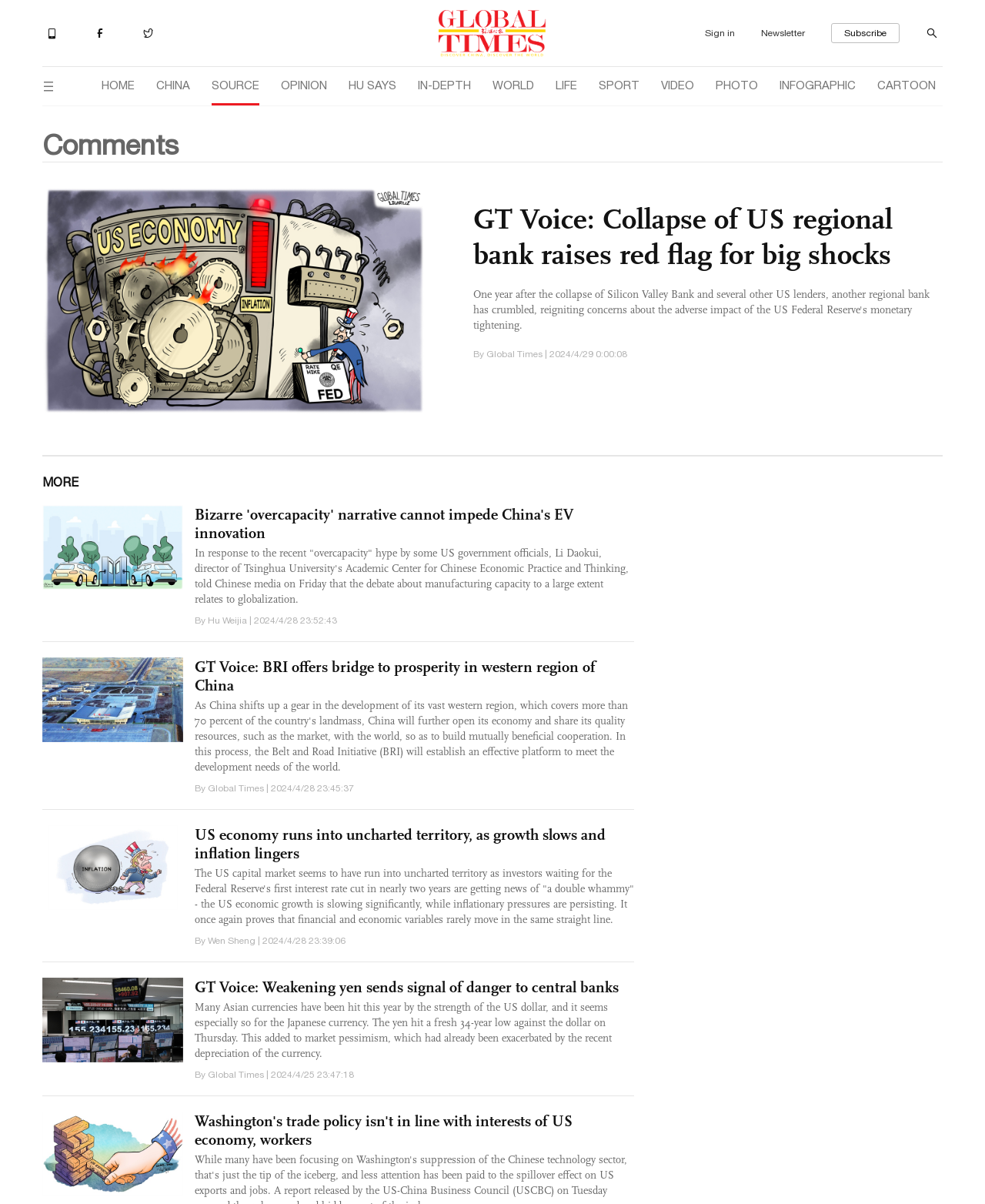Please provide a one-word or short phrase answer to the question:
What is the purpose of the webpage?

Comments